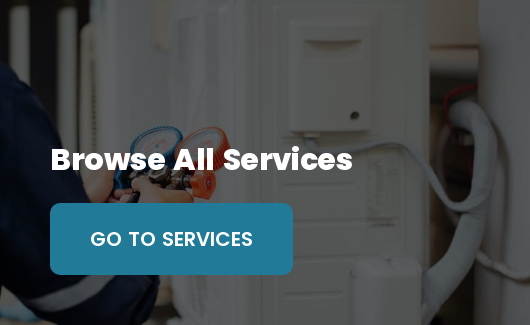What is the expertise required for?
Observe the image and answer the question with a one-word or short phrase response.

managing HVAC installations